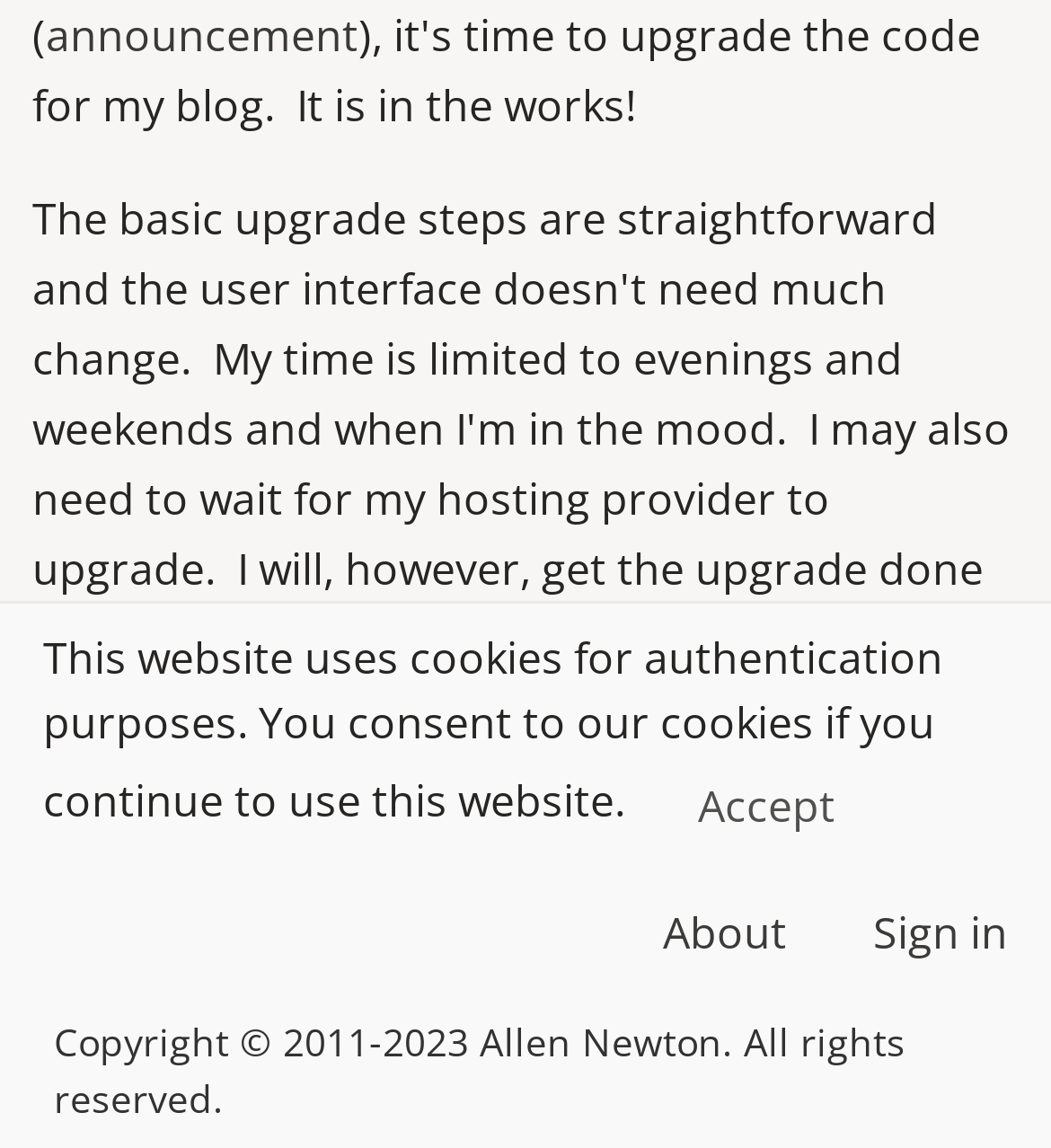Using the element description Jobs at MBS, predict the bounding box coordinates for the UI element. Provide the coordinates in (top-left x, top-left y, bottom-right x, bottom-right y) format with values ranging from 0 to 1.

None